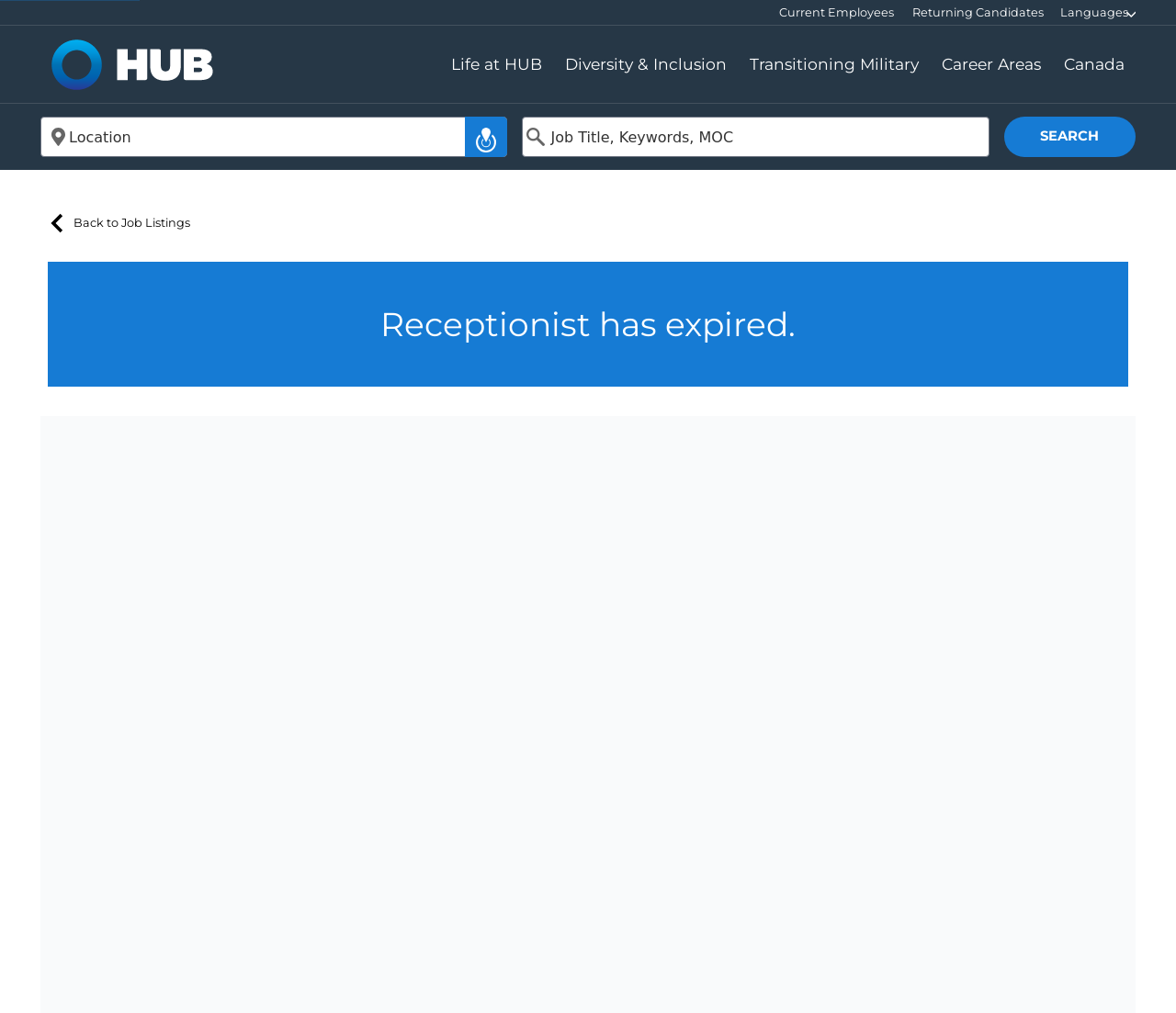Provide a single word or phrase to answer the given question: 
How many links are in the main menu?

4